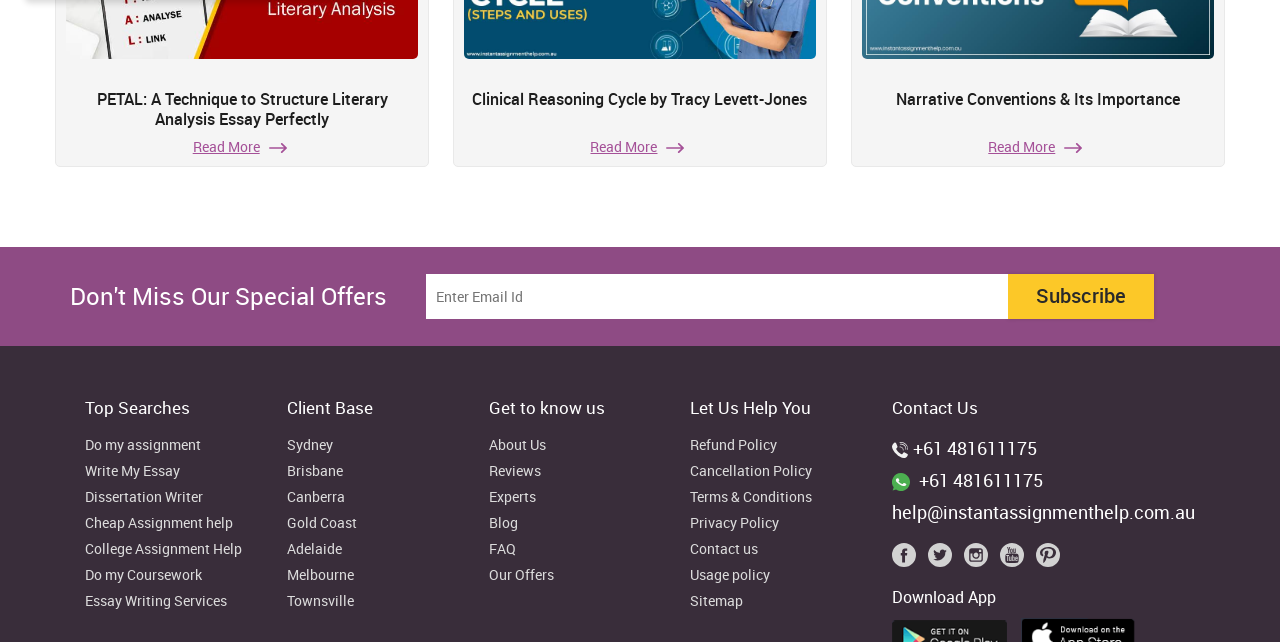Please identify the bounding box coordinates of the region to click in order to complete the task: "Read more about PETAL: A Technique to Structure Literary Analysis Essay Perfectly". The coordinates must be four float numbers between 0 and 1, specified as [left, top, right, bottom].

[0.052, 0.217, 0.327, 0.243]